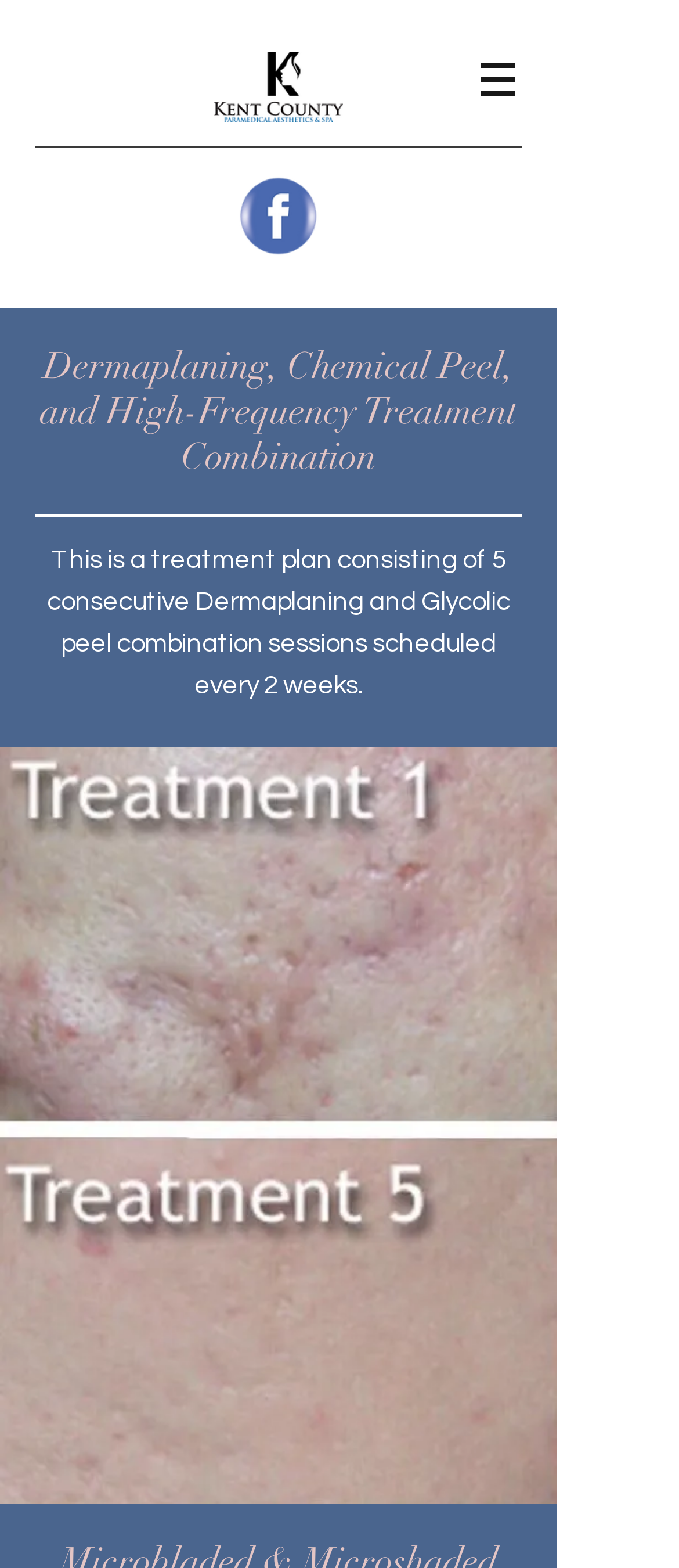Detail the various sections and features of the webpage.

The webpage appears to be a gallery page for Cassandra, a service provider at Kent County Paramedical Aesthetics & Spa. At the top left, there is a small image of a person, likely Cassandra. 

To the top right, there is a navigation menu labeled "Site" with a dropdown button, accompanied by a small icon. Below this navigation menu, there is a Facebook icon, which is a link.

The main content of the page is focused on a specific treatment plan, with a heading that describes a combination of Dermaplaning, Chemical Peel, and High-Frequency Treatment. Below this heading, there is a paragraph of text that explains the treatment plan in more detail, consisting of 5 consecutive sessions scheduled every 2 weeks.